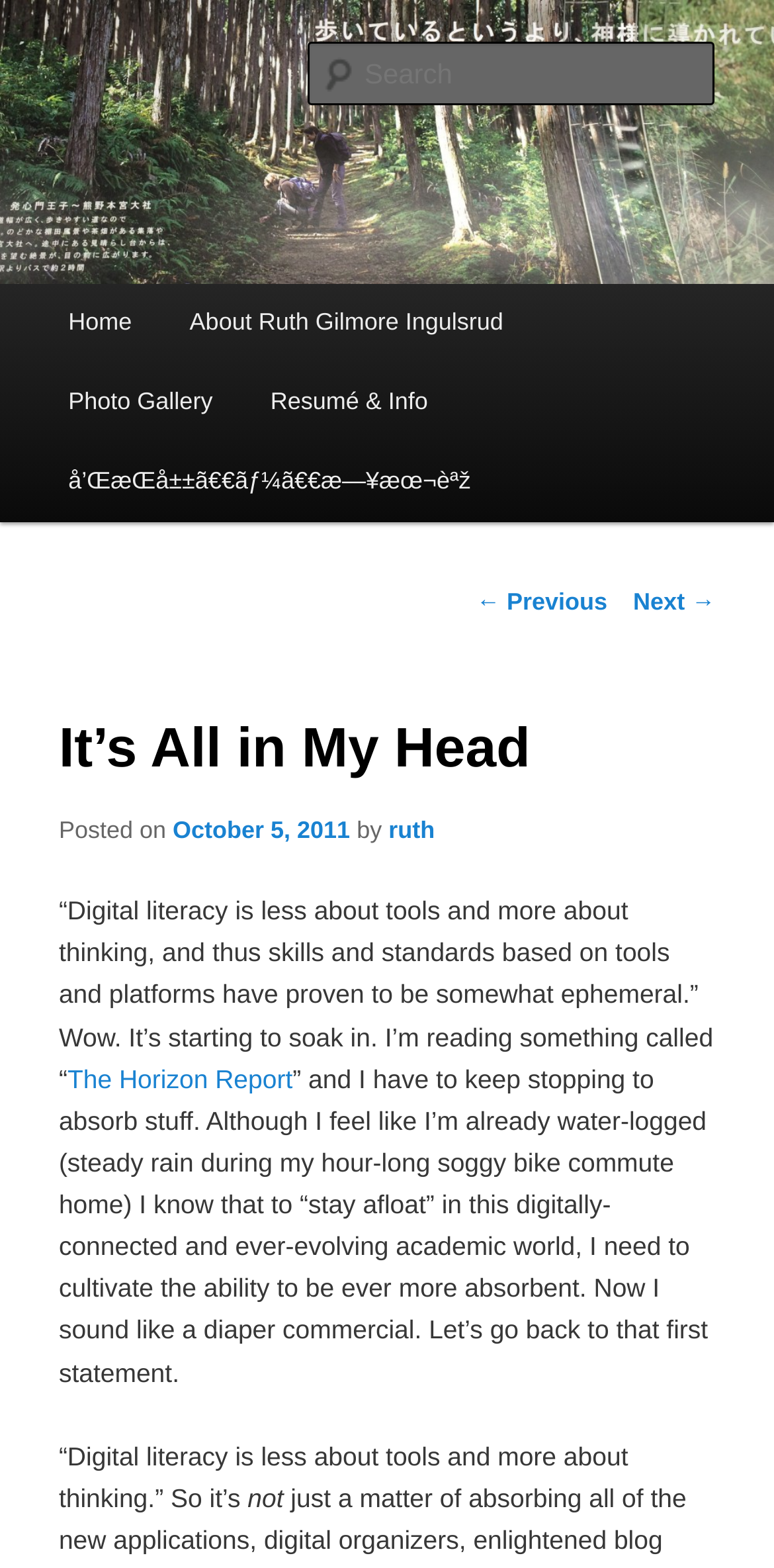Find the bounding box of the web element that fits this description: "About Ruth Gilmore Ingulsrud".

[0.208, 0.181, 0.688, 0.232]